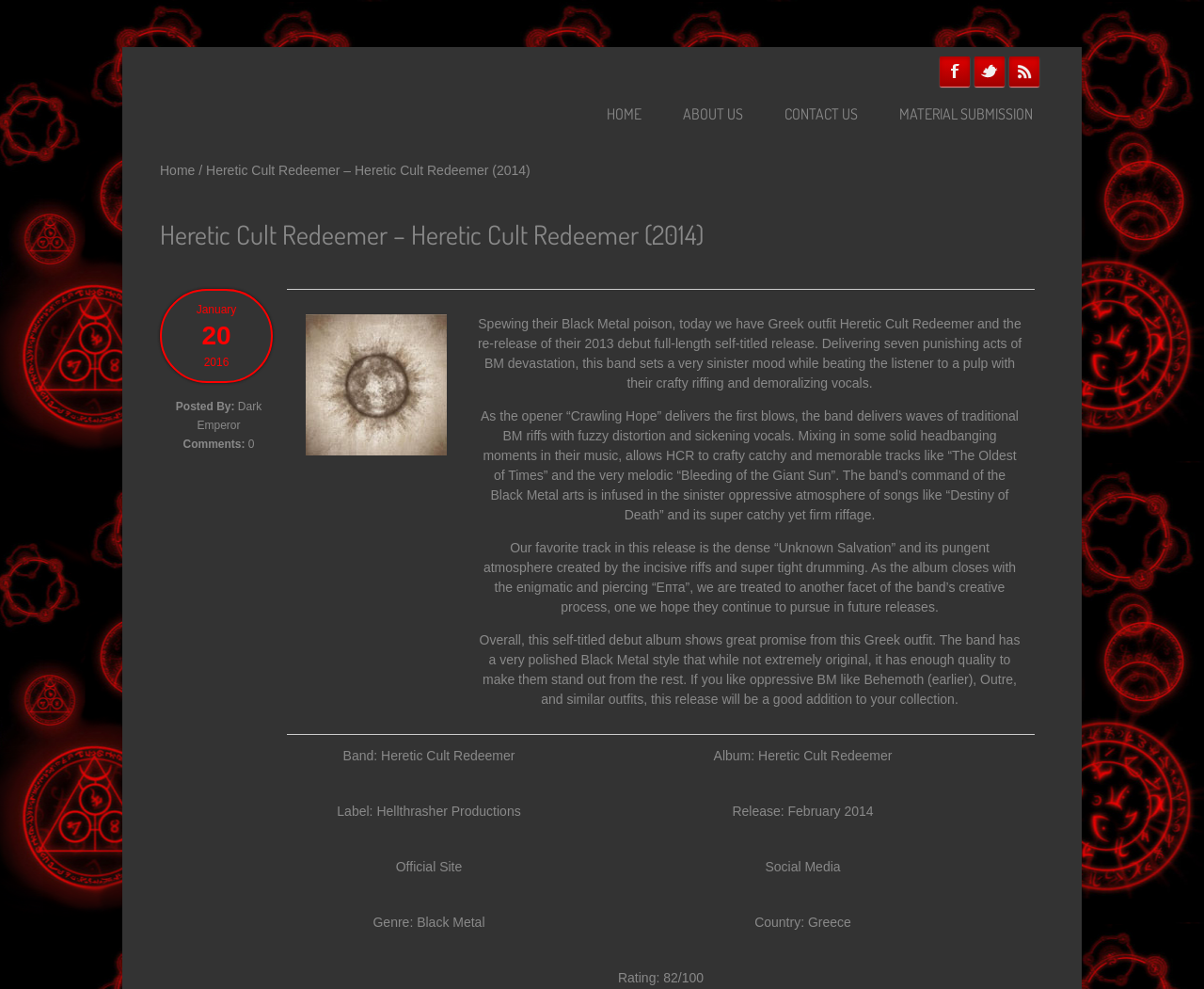How many comments are there on this post?
Refer to the screenshot and deliver a thorough answer to the question presented.

I found the answer by looking at the section with comments information, where it says 'Comments: 0'.